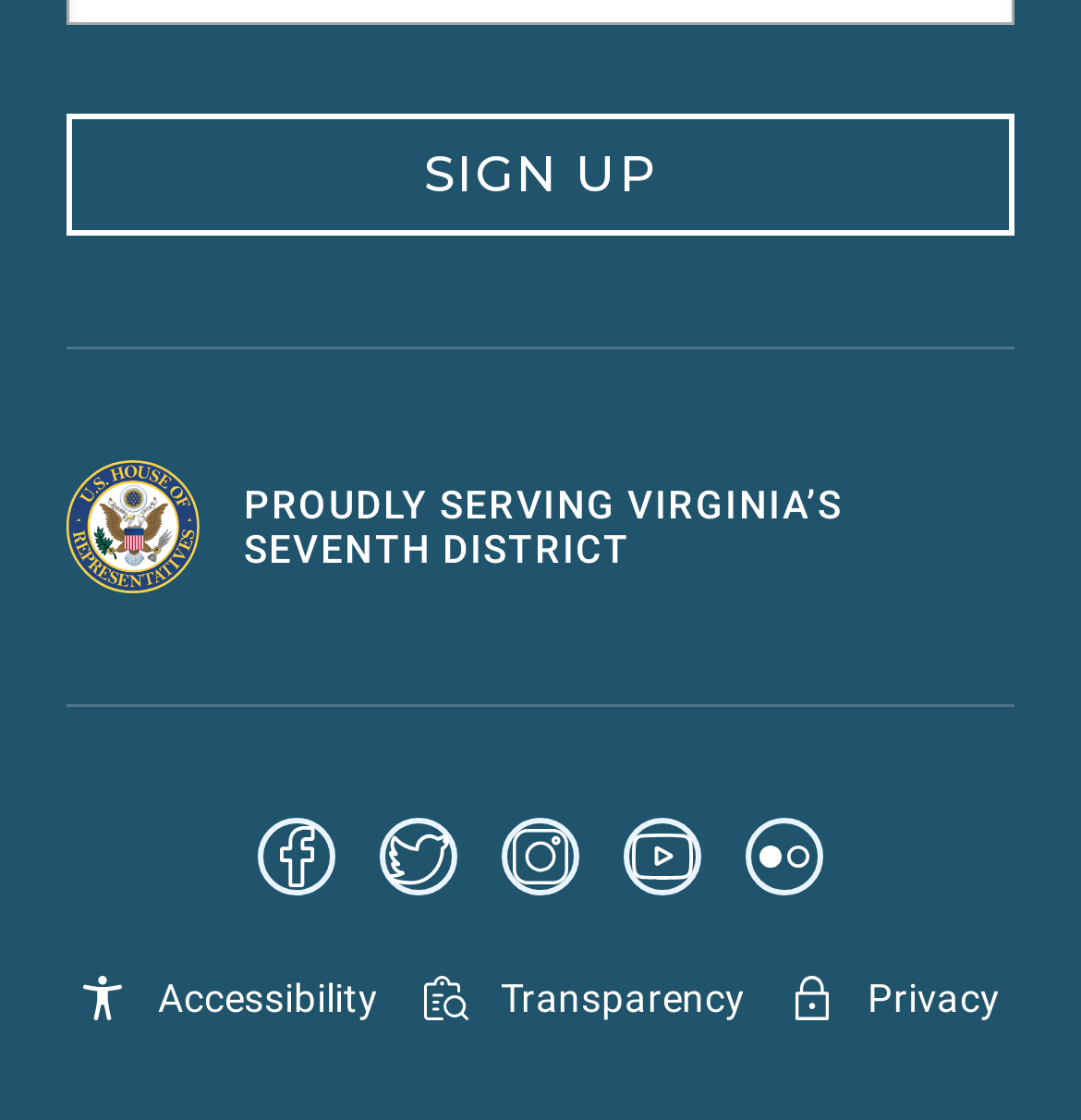What is the theme or topic of this webpage?
Please provide a single word or phrase as your answer based on the image.

Government or politics